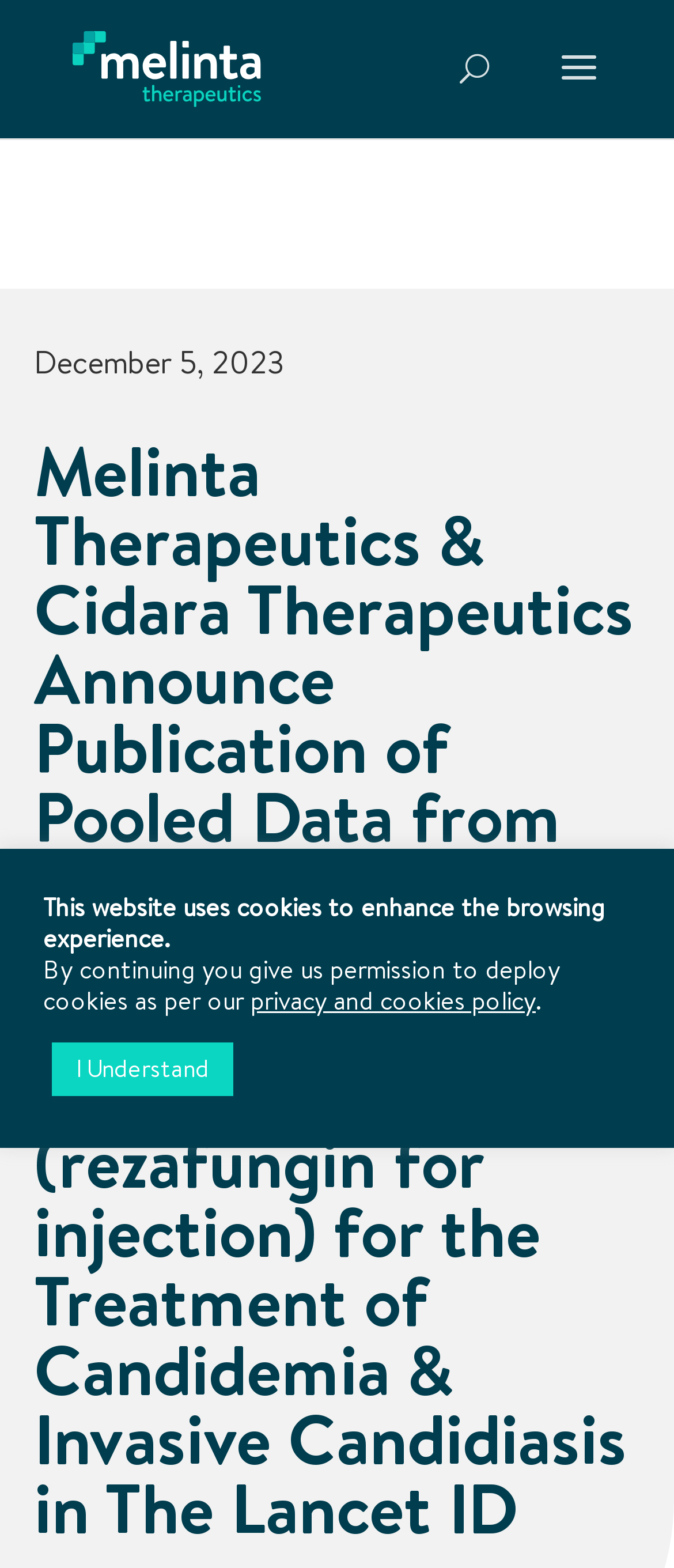What is the date of the announcement?
Examine the image and give a concise answer in one word or a short phrase.

December 5, 2023